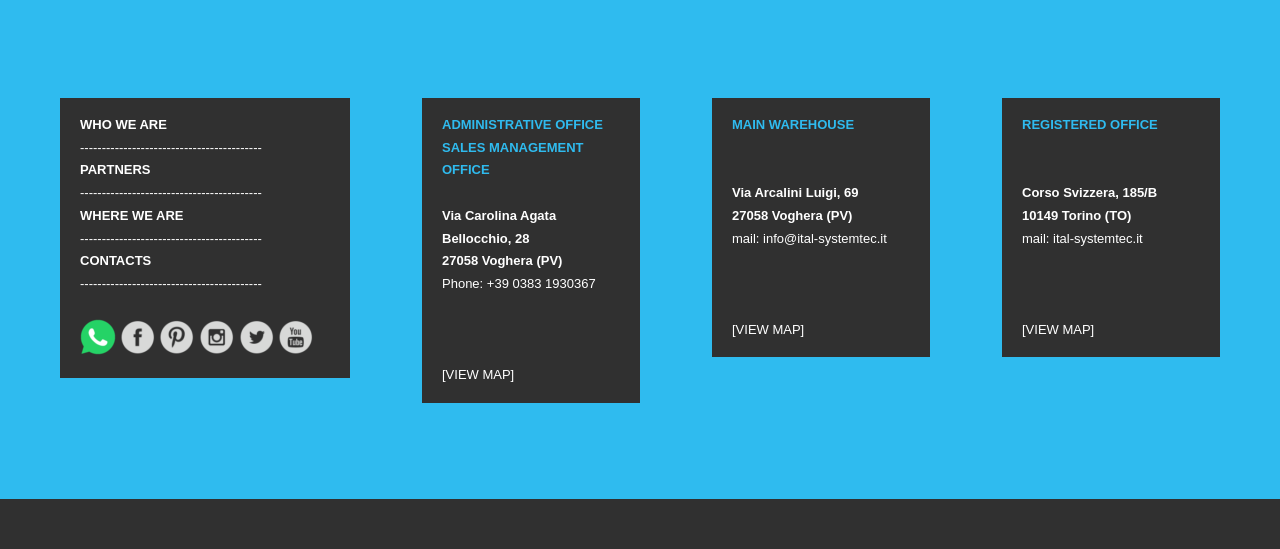Determine the bounding box coordinates of the clickable area required to perform the following instruction: "View the map of REGISTERED OFFICE". The coordinates should be represented as four float numbers between 0 and 1: [left, top, right, bottom].

[0.798, 0.586, 0.855, 0.613]